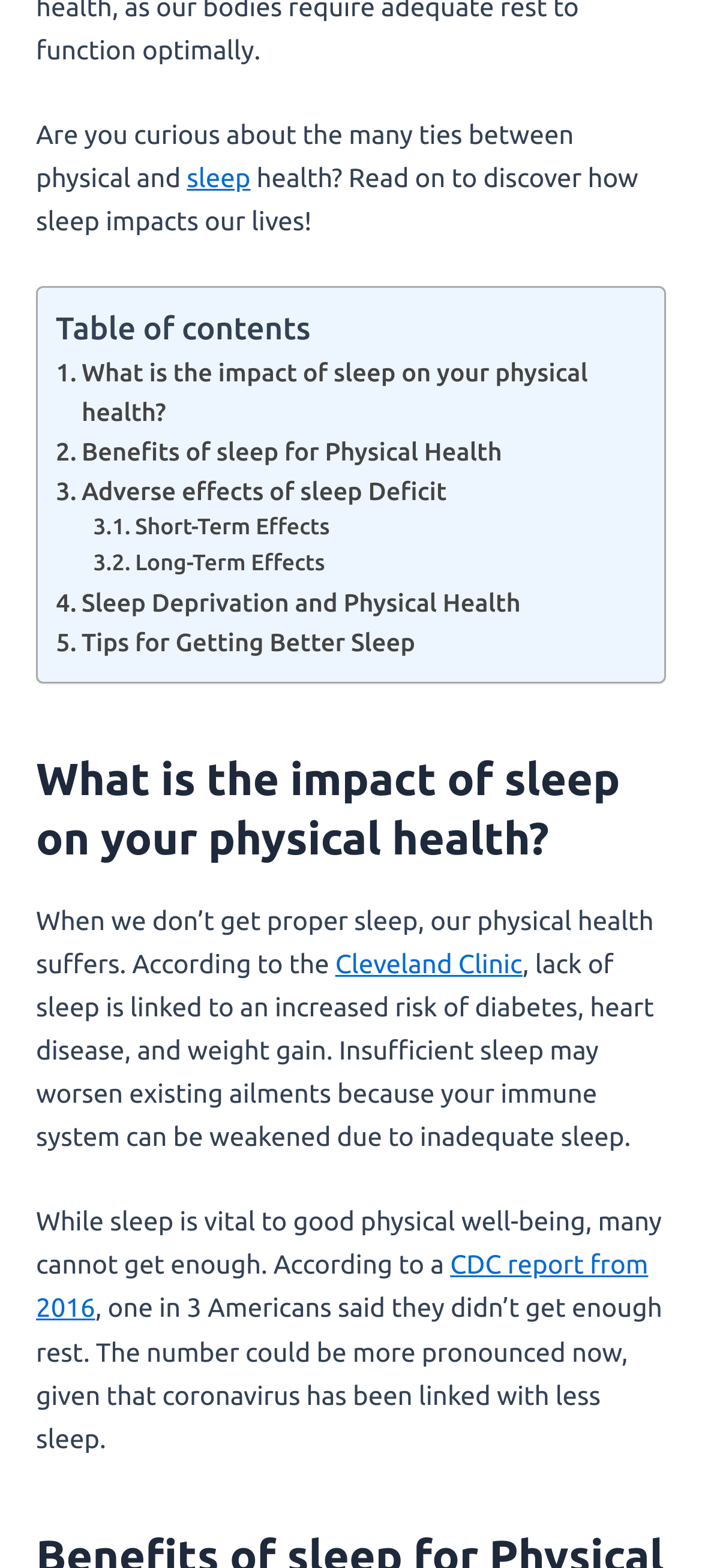Provide a single word or phrase answer to the question: 
What is the impact of sleep on physical health?

Increased risk of diseases